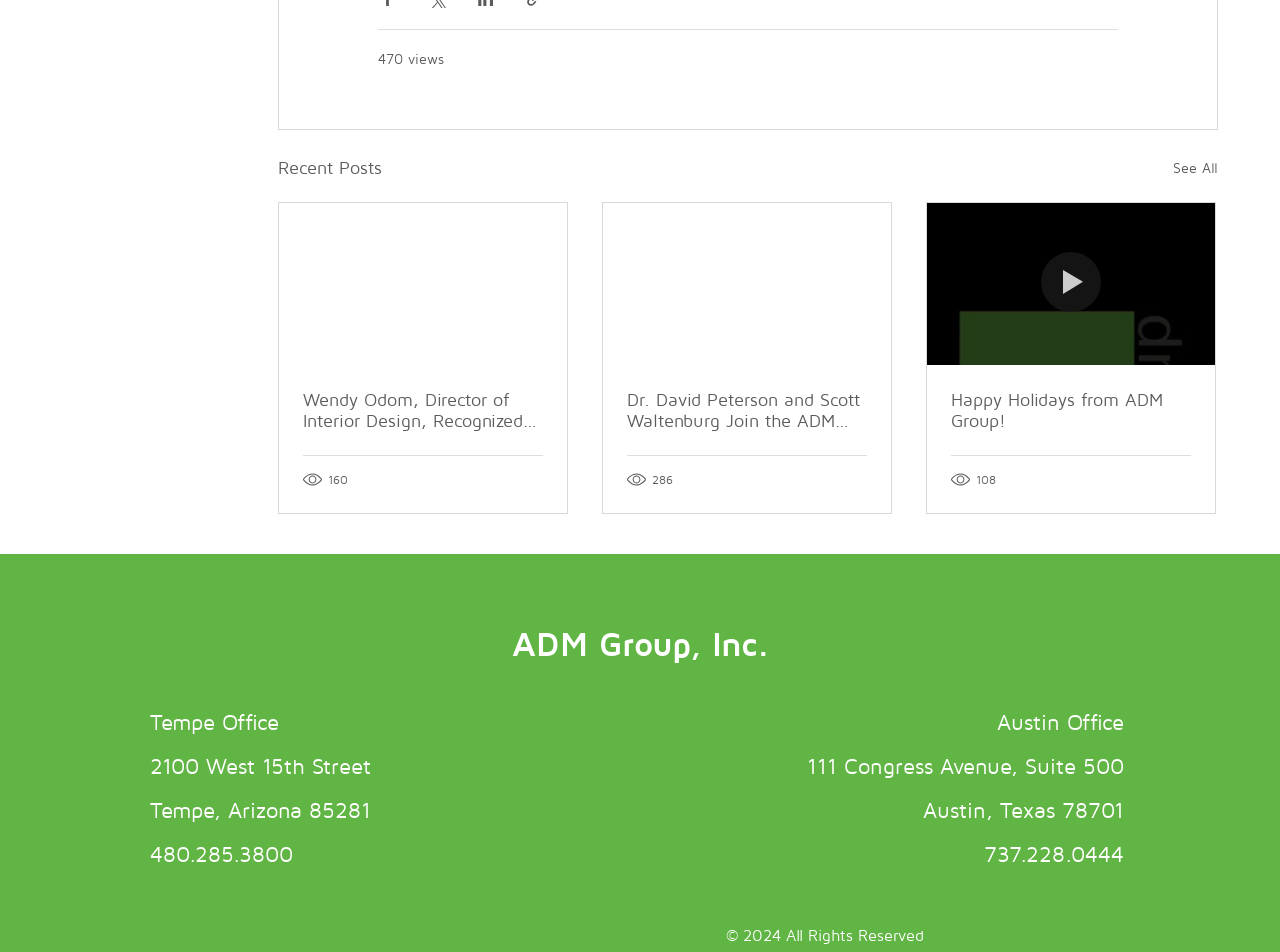How many views does the article 'Wendy Odom, Director of Interior Design, Recognized by Alma Mater' have?
Provide a well-explained and detailed answer to the question.

The article 'Wendy Odom, Director of Interior Design, Recognized by Alma Mater' is listed under the 'Recent Posts' section, and below the article title, there is a generic element that displays the view count, which is 160 views.